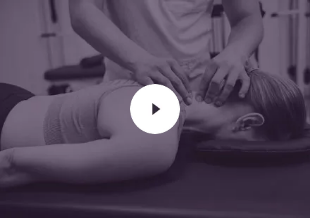What is the dominant color of the image?
Using the image as a reference, answer the question with a short word or phrase.

Purple